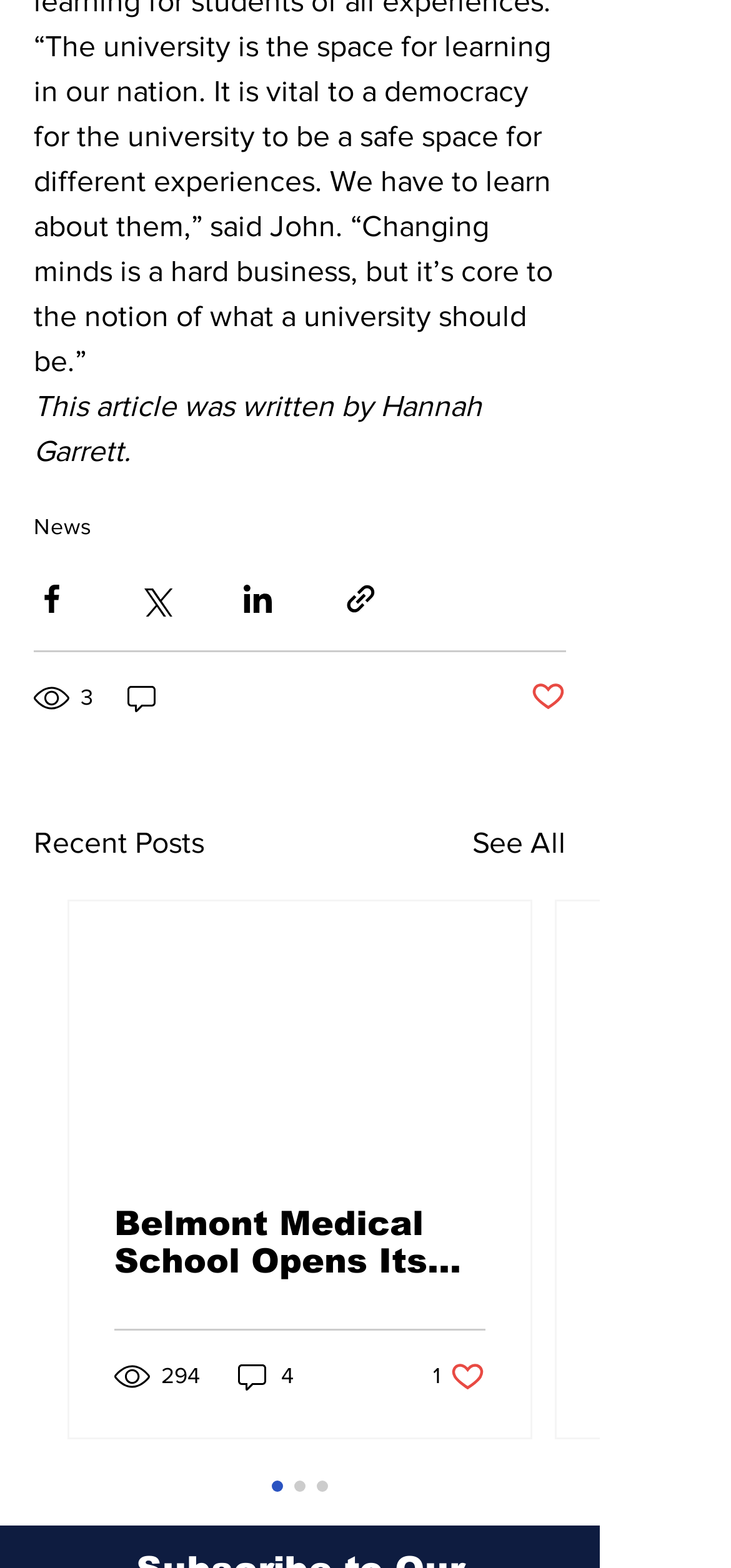Please provide a brief answer to the following inquiry using a single word or phrase:
How many recent posts are displayed?

1